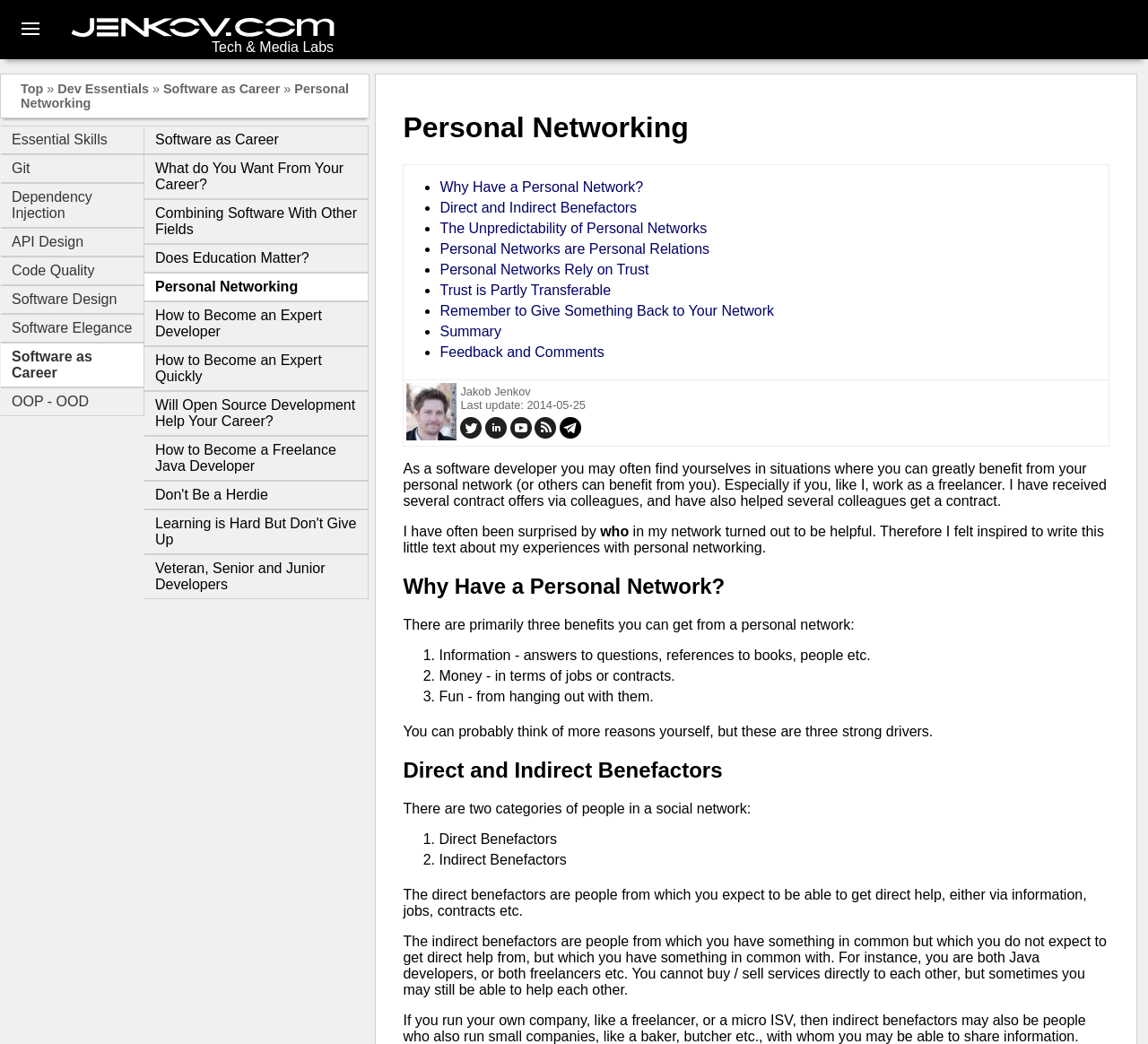With reference to the image, please provide a detailed answer to the following question: What is the topic of the webpage?

The topic of the webpage can be inferred from the heading 'Personal Networking' at the top of the page, as well as the content of the page which discusses the benefits and aspects of personal networking.